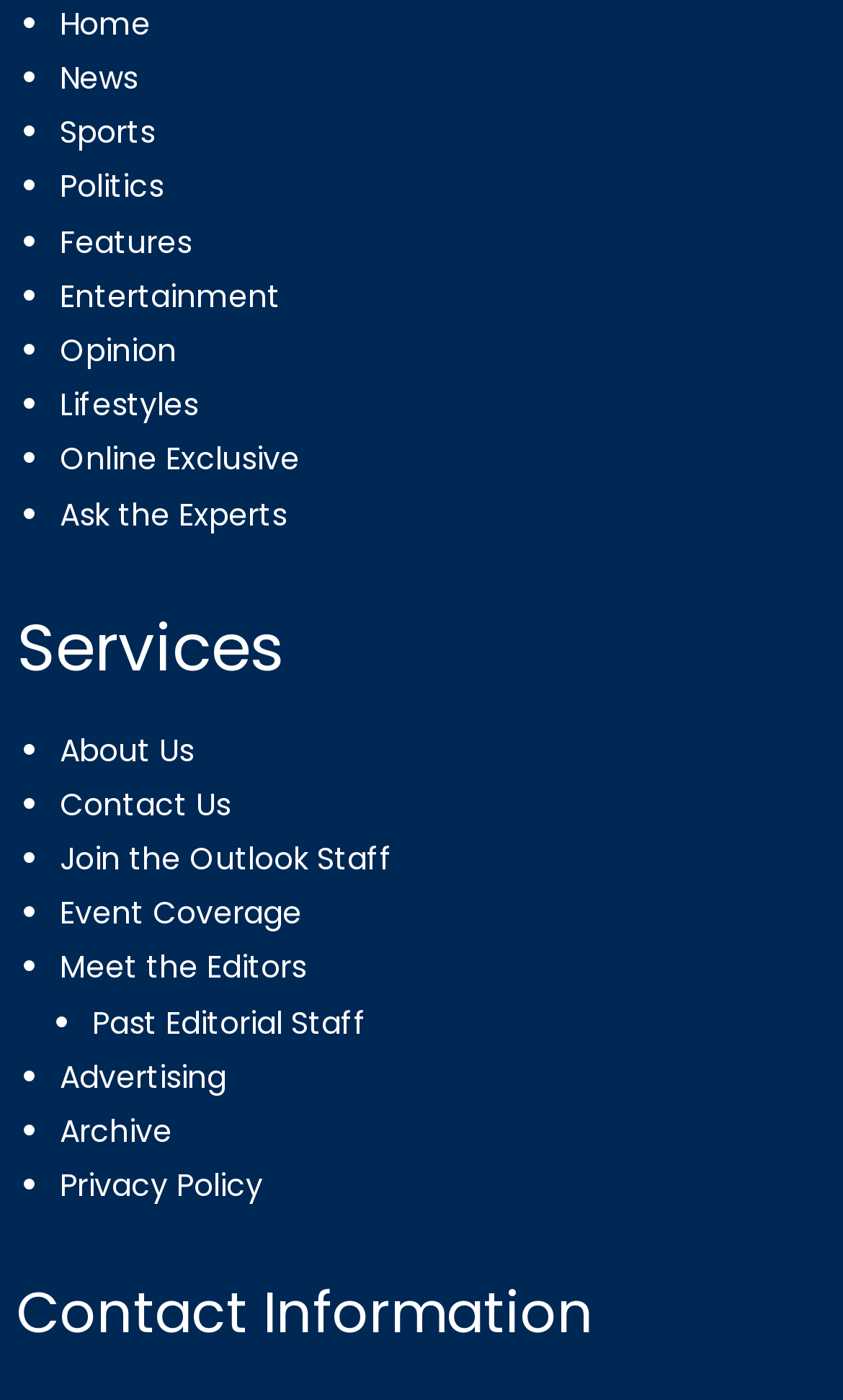Please specify the bounding box coordinates of the clickable region to carry out the following instruction: "view entertainment". The coordinates should be four float numbers between 0 and 1, in the format [left, top, right, bottom].

[0.071, 0.196, 0.333, 0.227]